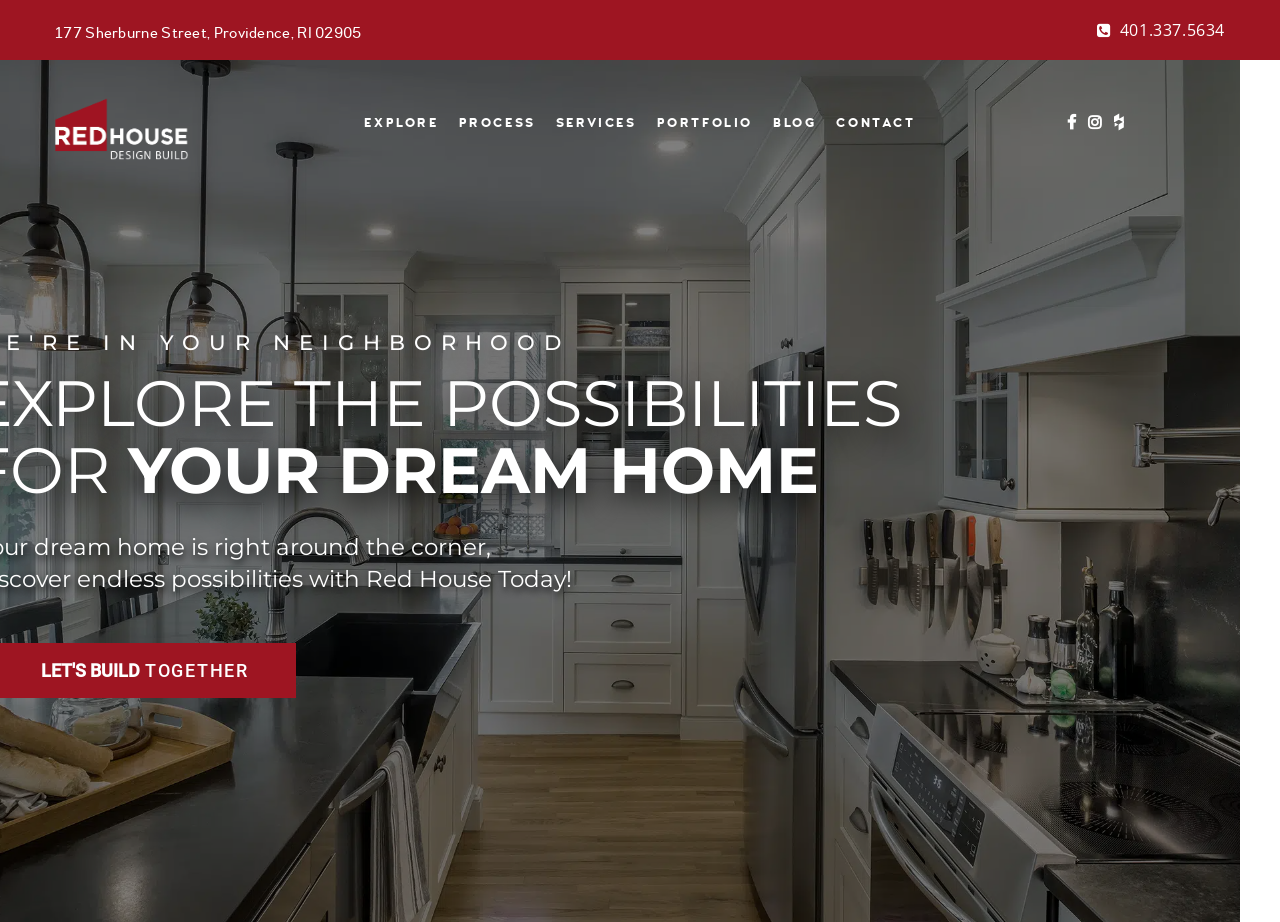Find the bounding box coordinates of the element I should click to carry out the following instruction: "visit the contact page".

[0.646, 0.121, 0.723, 0.153]